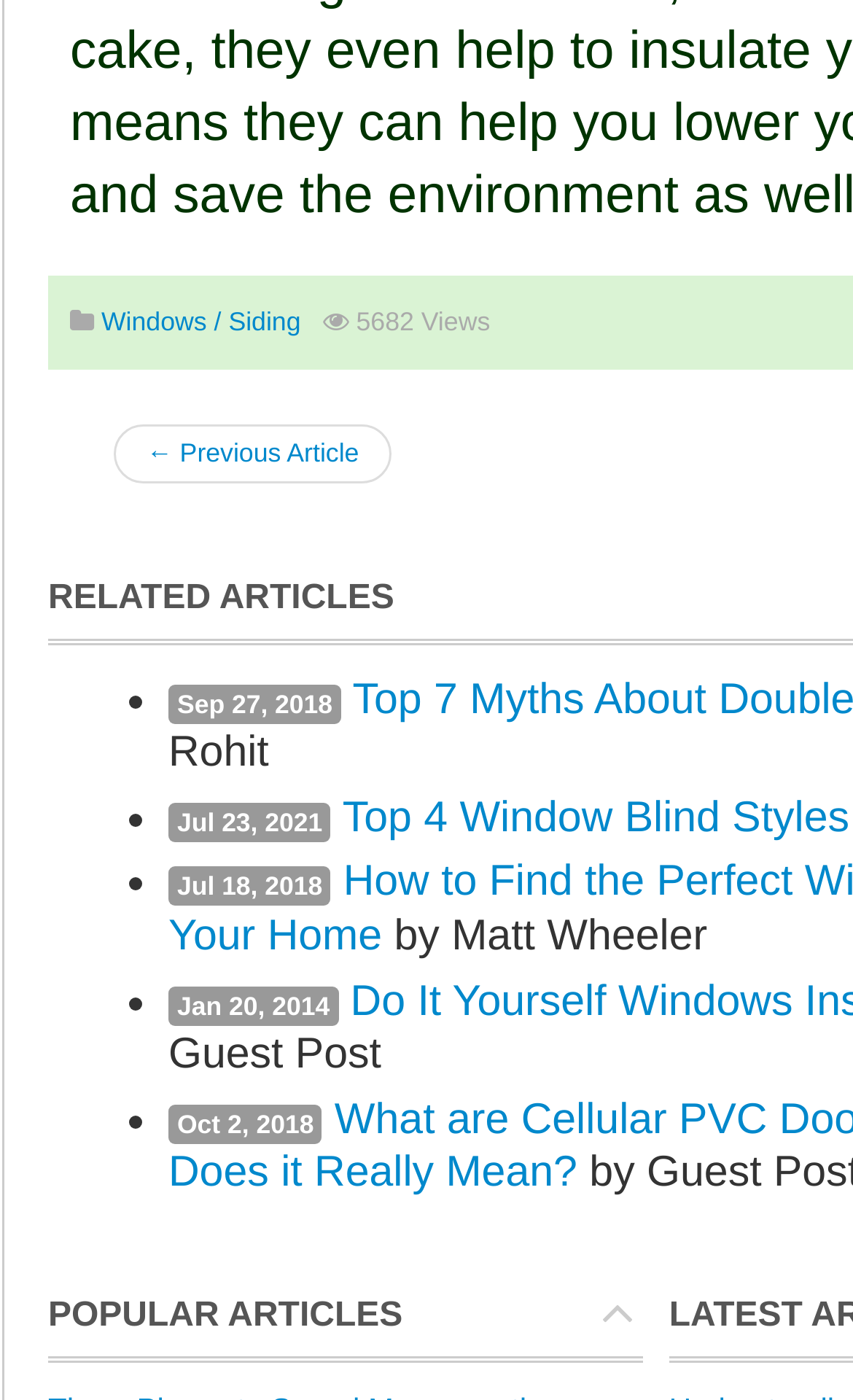How many articles are listed?
Please interpret the details in the image and answer the question thoroughly.

I counted the number of list markers (•) and corresponding static text elements, which represent the dates of the articles. There are 5 list markers and corresponding dates, indicating 5 articles are listed.